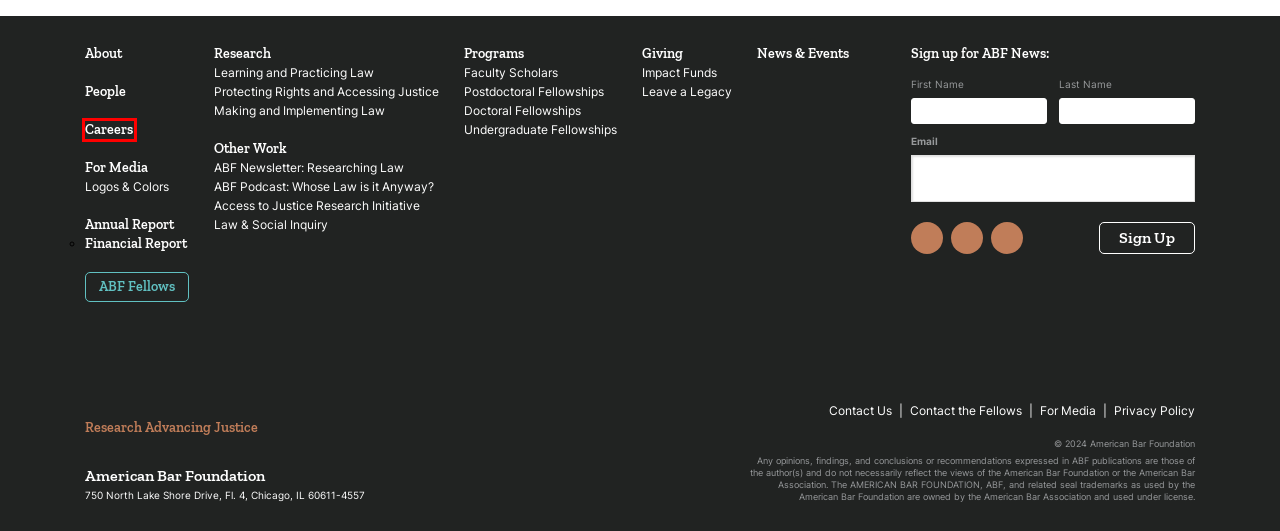You have a screenshot of a webpage with a red rectangle bounding box. Identify the best webpage description that corresponds to the new webpage after clicking the element within the red bounding box. Here are the candidates:
A. Contact the Fellows of the American Bar Foundation - ABF
B. American Bar Foundation Privacy Policy - ABF
C. American Bar Foundation: For Media - ABF
D. Logos of the American Bar Foundation - ABF
E. Leave a Legacy: Support the Research of the ABF - ABF
F. Contact the American Bar Foundation - ABF
G. Careers at the American Bar Foundation - ABF
H. Impact Funds of the American Bar Foundation - ABF

G